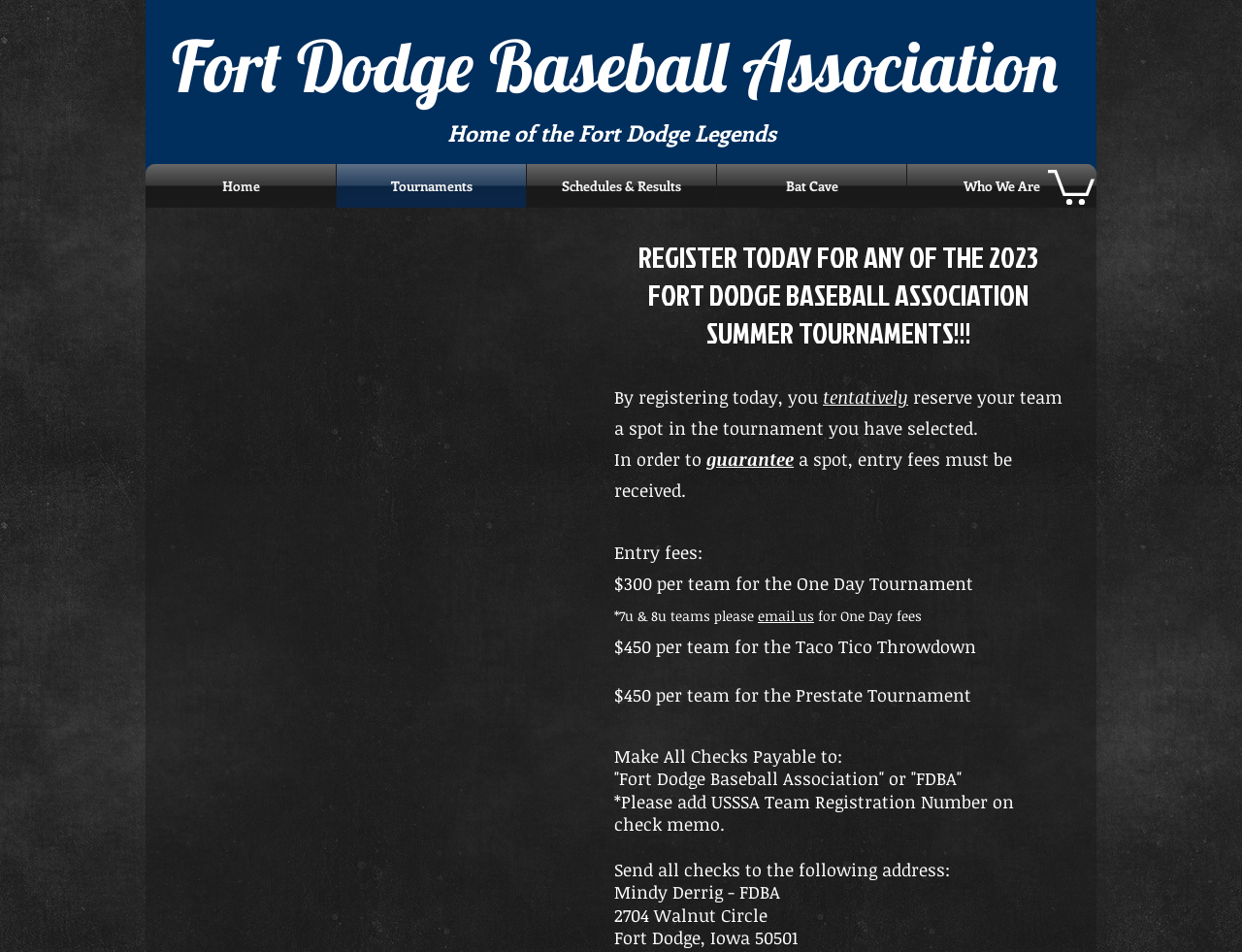What is the name of the person to send checks to?
Based on the visual, give a brief answer using one word or a short phrase.

Mindy Derrig